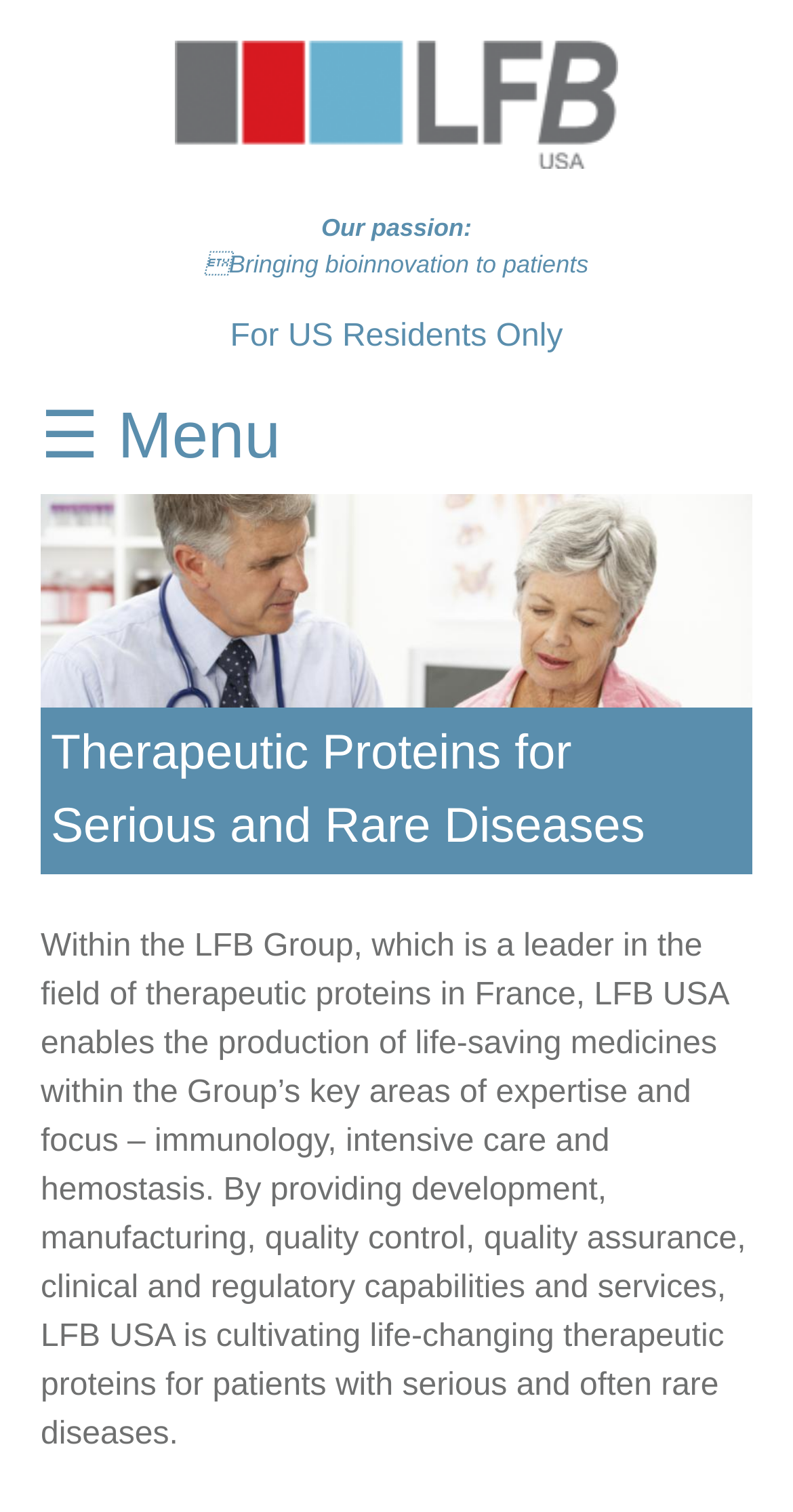What is the company's area of expertise? Look at the image and give a one-word or short phrase answer.

Therapeutic proteins